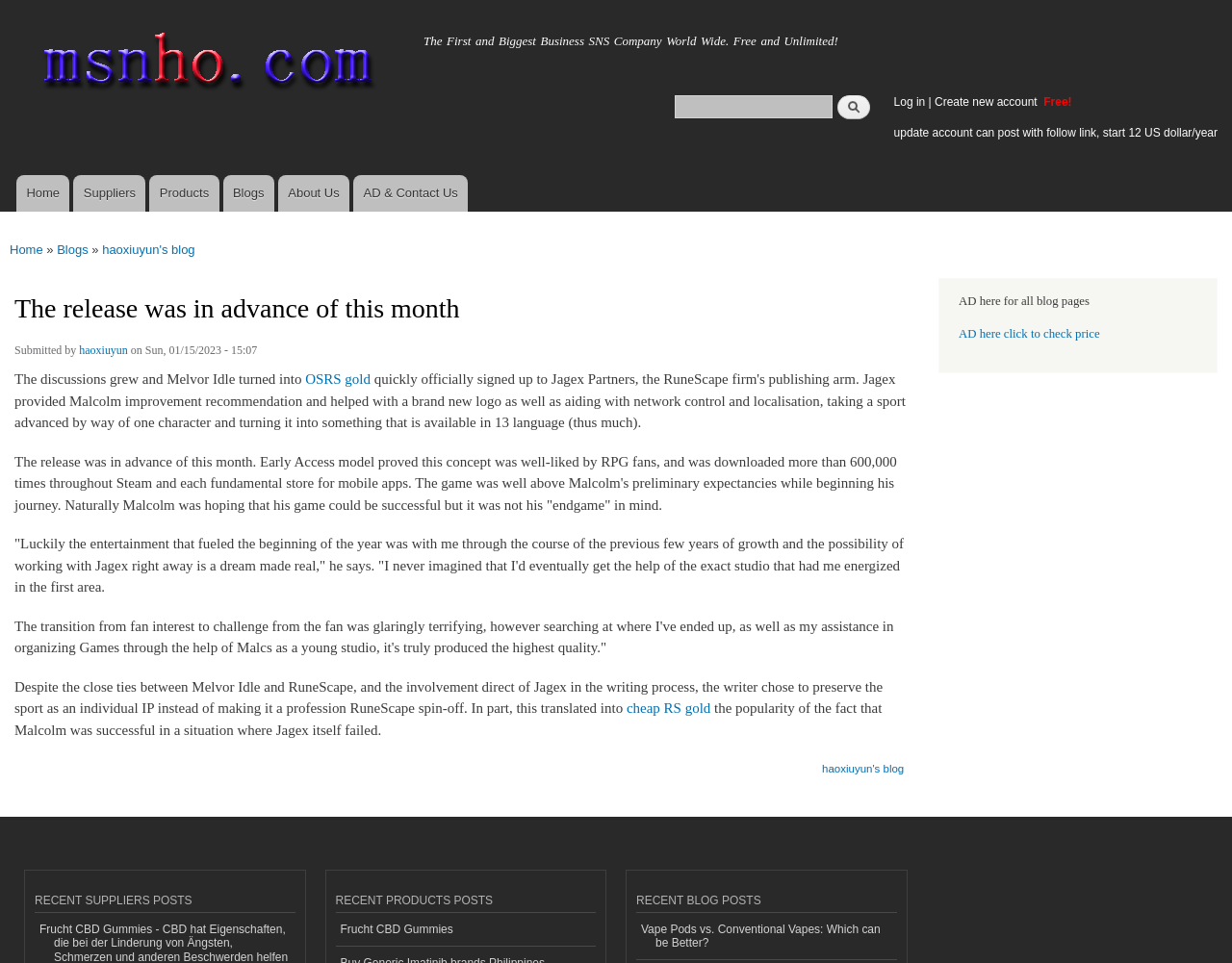Based on the image, provide a detailed and complete answer to the question: 
What is the position of the search form on the webpage?

I found the answer by analyzing the bounding box coordinates of the search form element, which has a y1 value of 0.098. This indicates that the search form is located near the top of the webpage. Additionally, the x1 value of 0.547 indicates that it is positioned on the right side of the webpage.